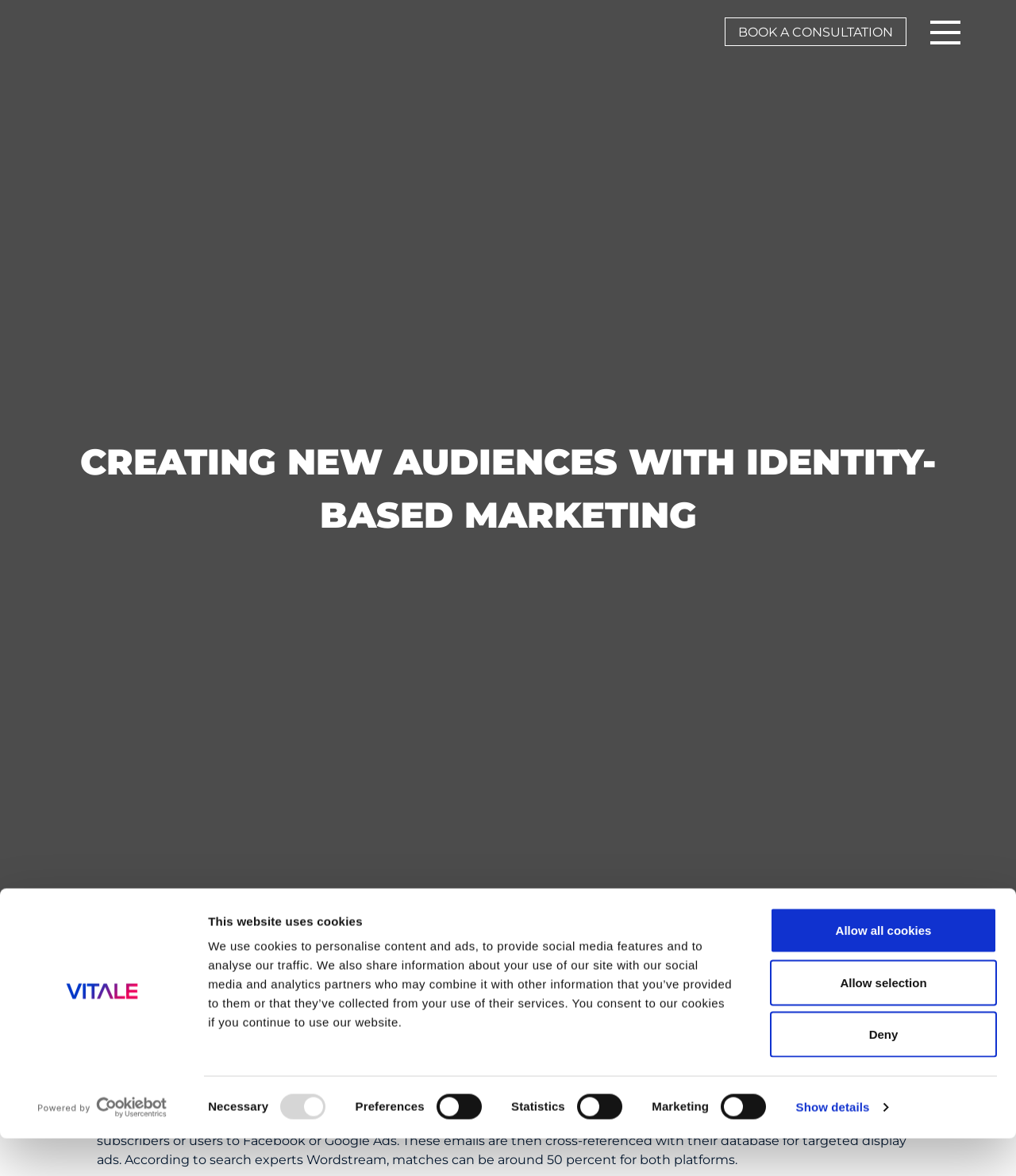Respond to the following query with just one word or a short phrase: 
What is the name of the company whose logo is displayed at the top left corner of the webpage?

Vitale Digital